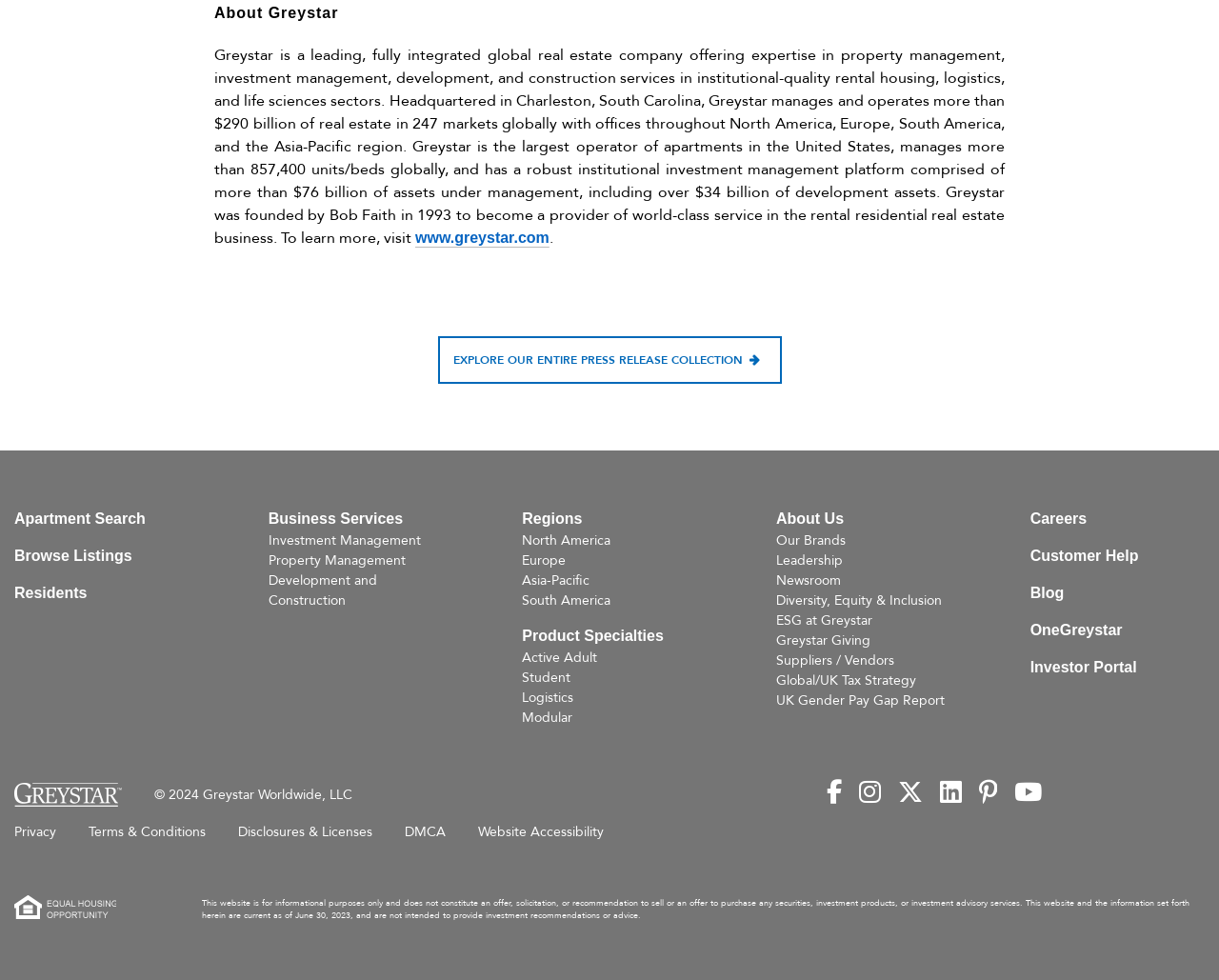Please give a succinct answer to the question in one word or phrase:
What is the name of the company?

Greystar